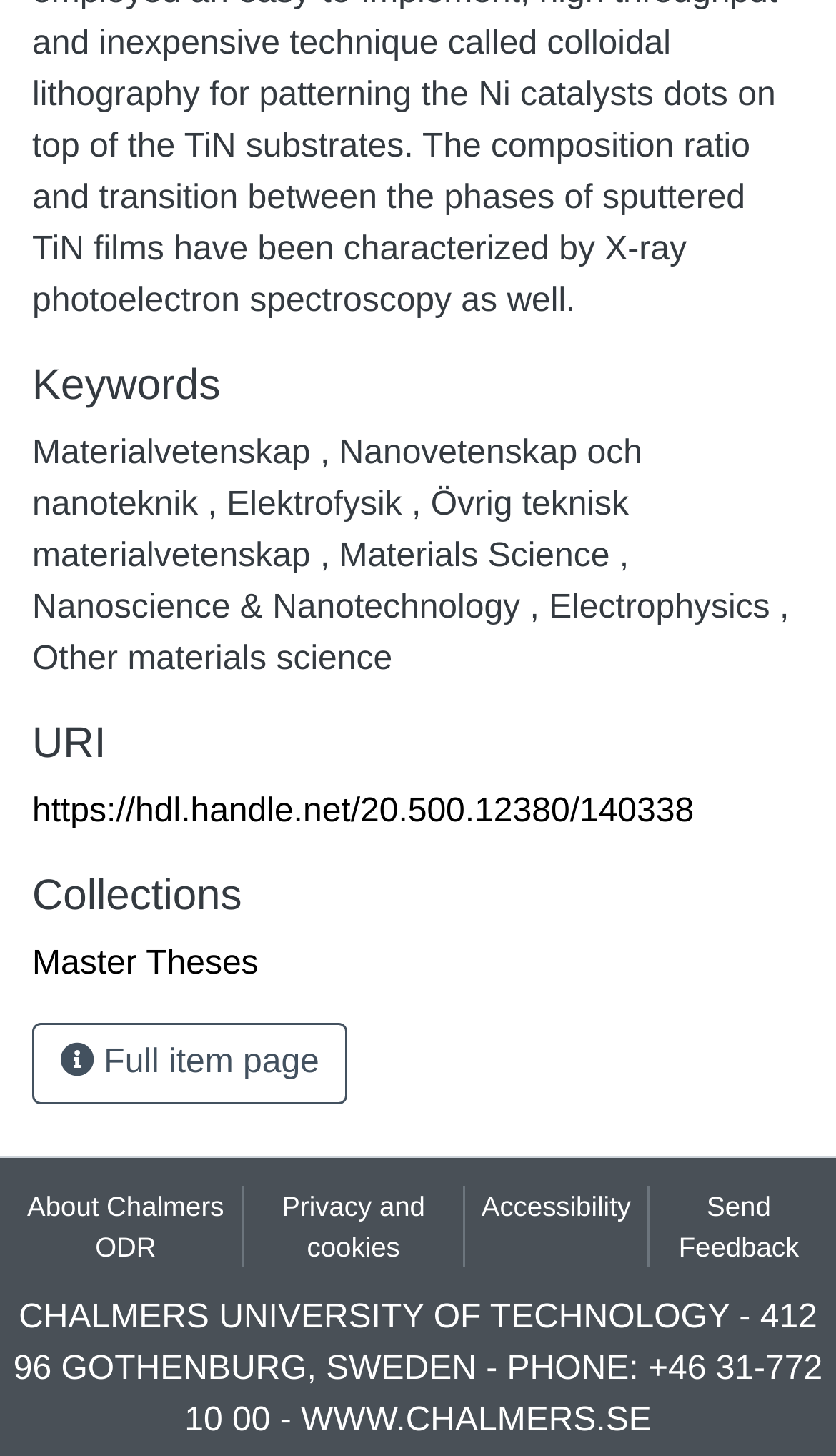What is the name of the university?
Answer the question with a thorough and detailed explanation.

The name of the university is 'Chalmers University of Technology' as indicated by the static text element with bounding box coordinates [0.016, 0.892, 0.984, 0.988]